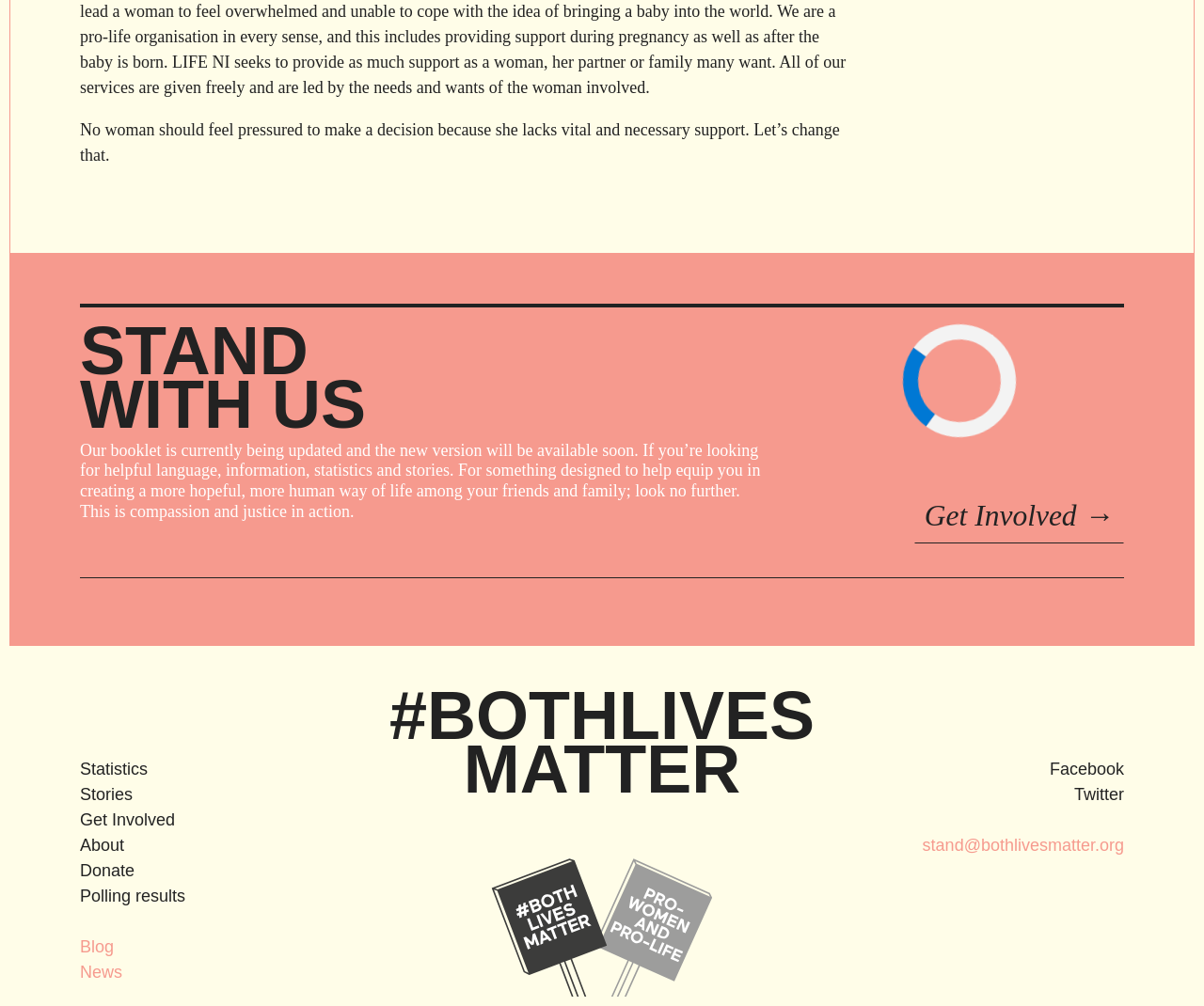Identify the bounding box coordinates of the section that should be clicked to achieve the task described: "Get involved".

[0.759, 0.545, 0.934, 0.601]